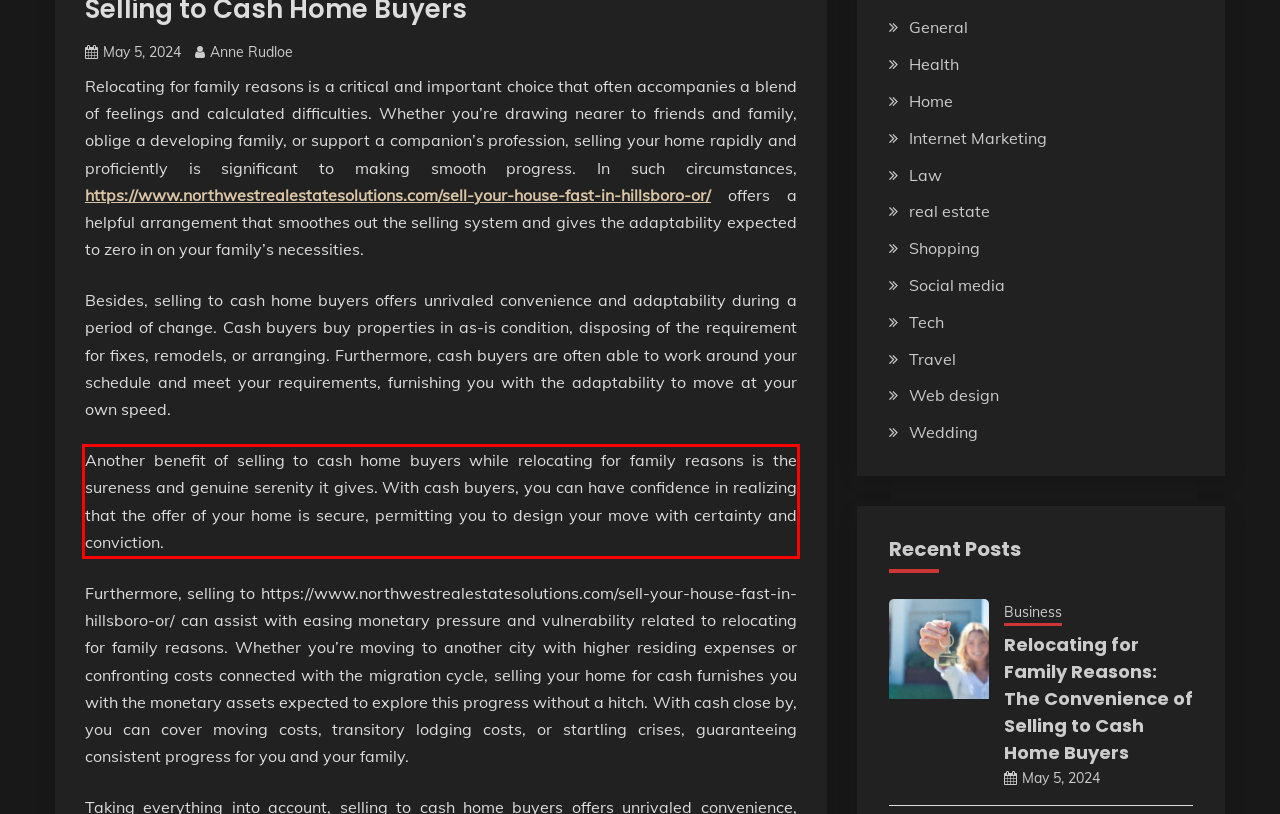Please examine the screenshot of the webpage and read the text present within the red rectangle bounding box.

Another benefit of selling to cash home buyers while relocating for family reasons is the sureness and genuine serenity it gives. With cash buyers, you can have confidence in realizing that the offer of your home is secure, permitting you to design your move with certainty and conviction.